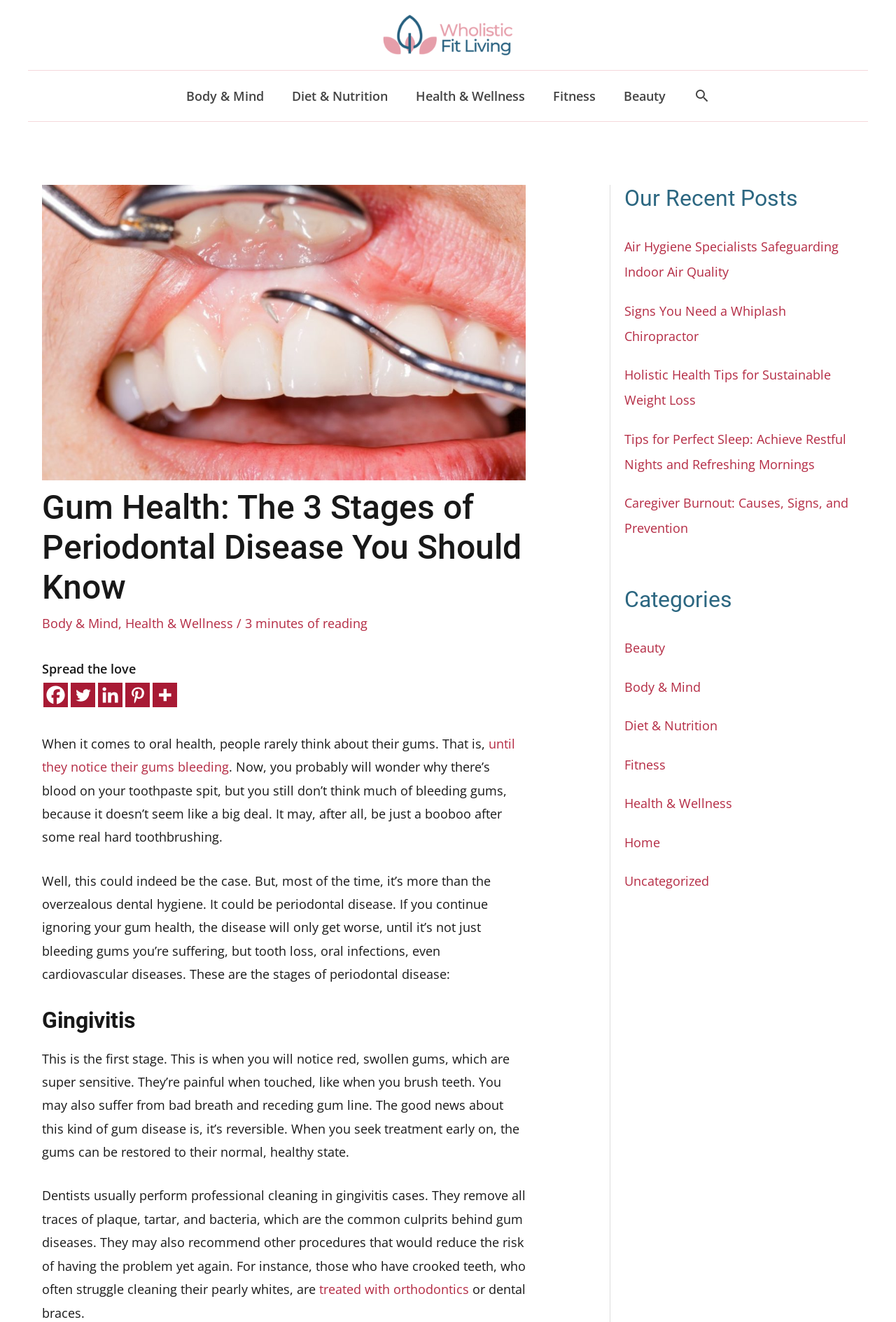Locate the UI element described by Diet & Nutrition in the provided webpage screenshot. Return the bounding box coordinates in the format (top-left x, top-left y, bottom-right x, bottom-right y), ensuring all values are between 0 and 1.

[0.31, 0.053, 0.448, 0.092]